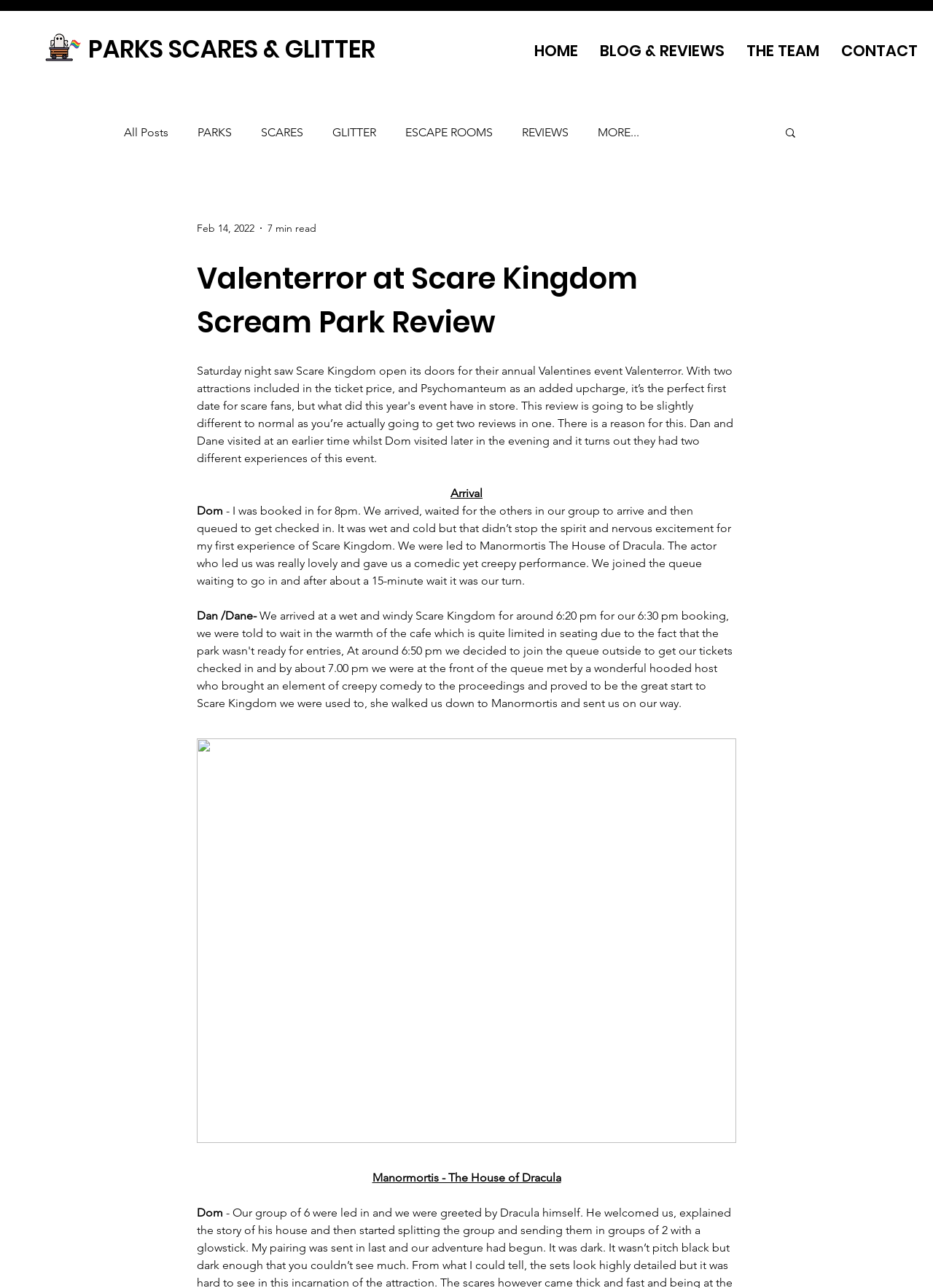What is the name of the first attraction visited by the reviewer?
Look at the screenshot and respond with one word or a short phrase.

Manormortis The House of Dracula